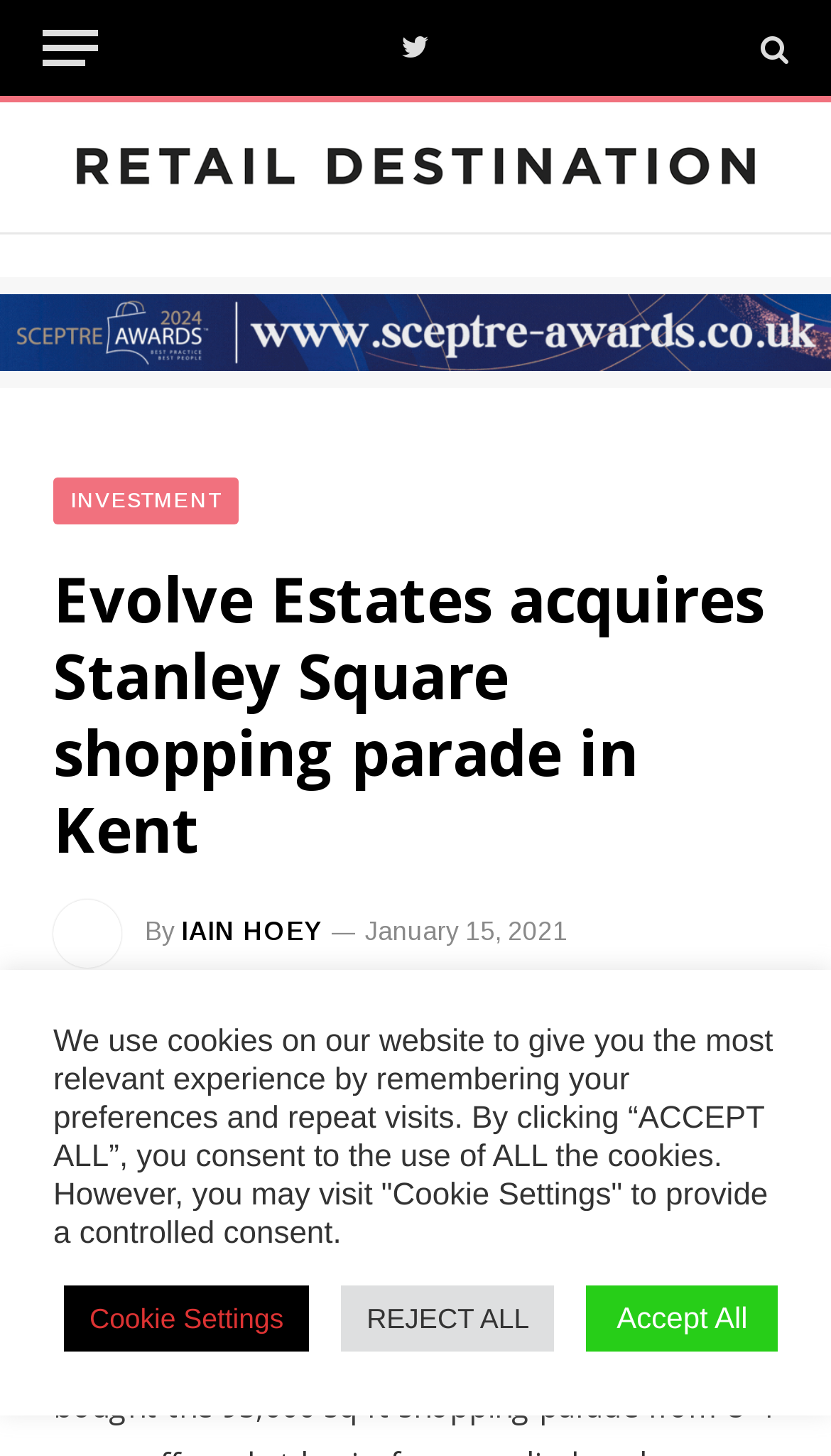Locate the bounding box coordinates of the element you need to click to accomplish the task described by this instruction: "View INVESTMENT page".

[0.064, 0.328, 0.287, 0.36]